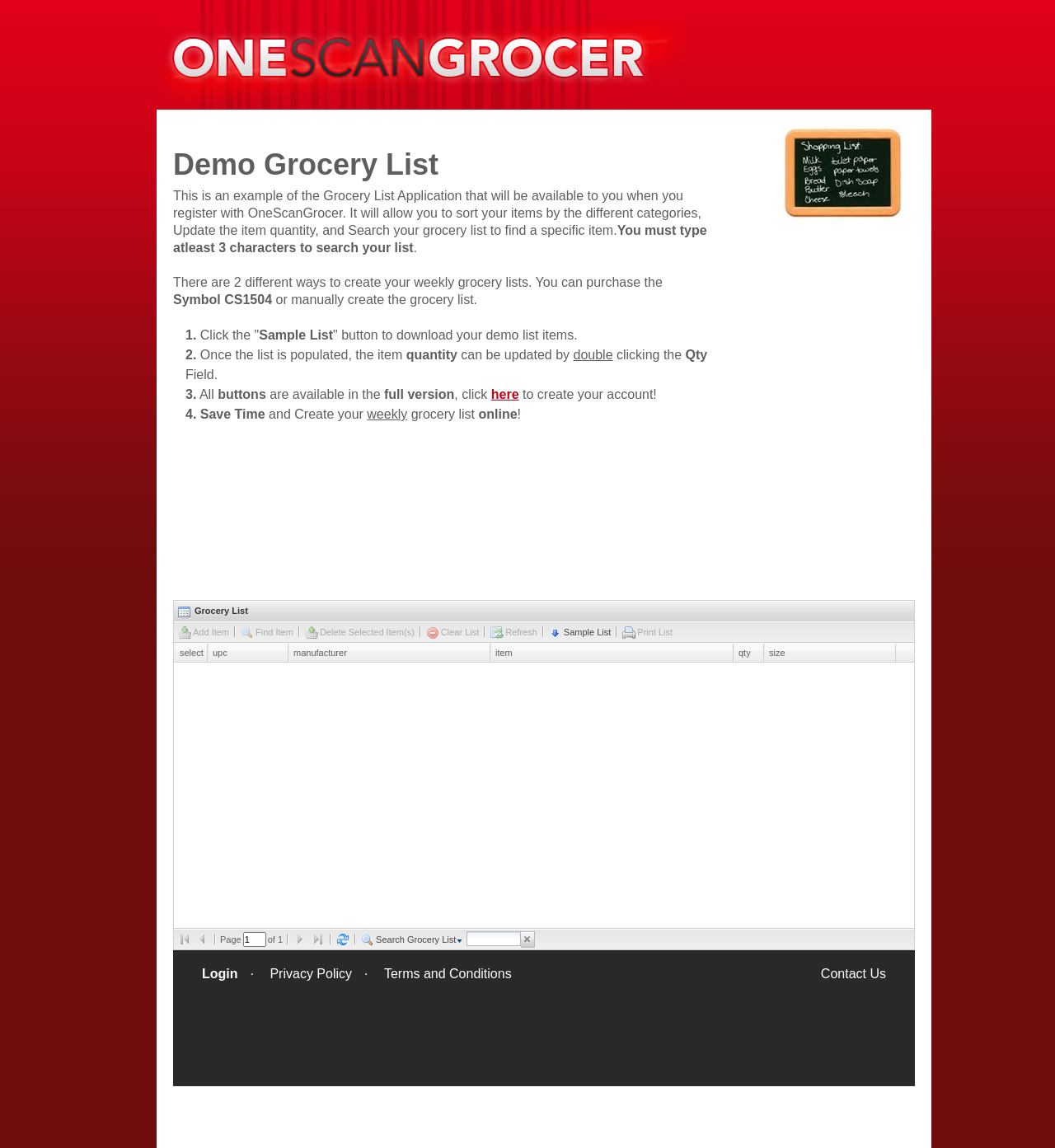Identify the main title of the webpage and generate its text content.

Demo Grocery List